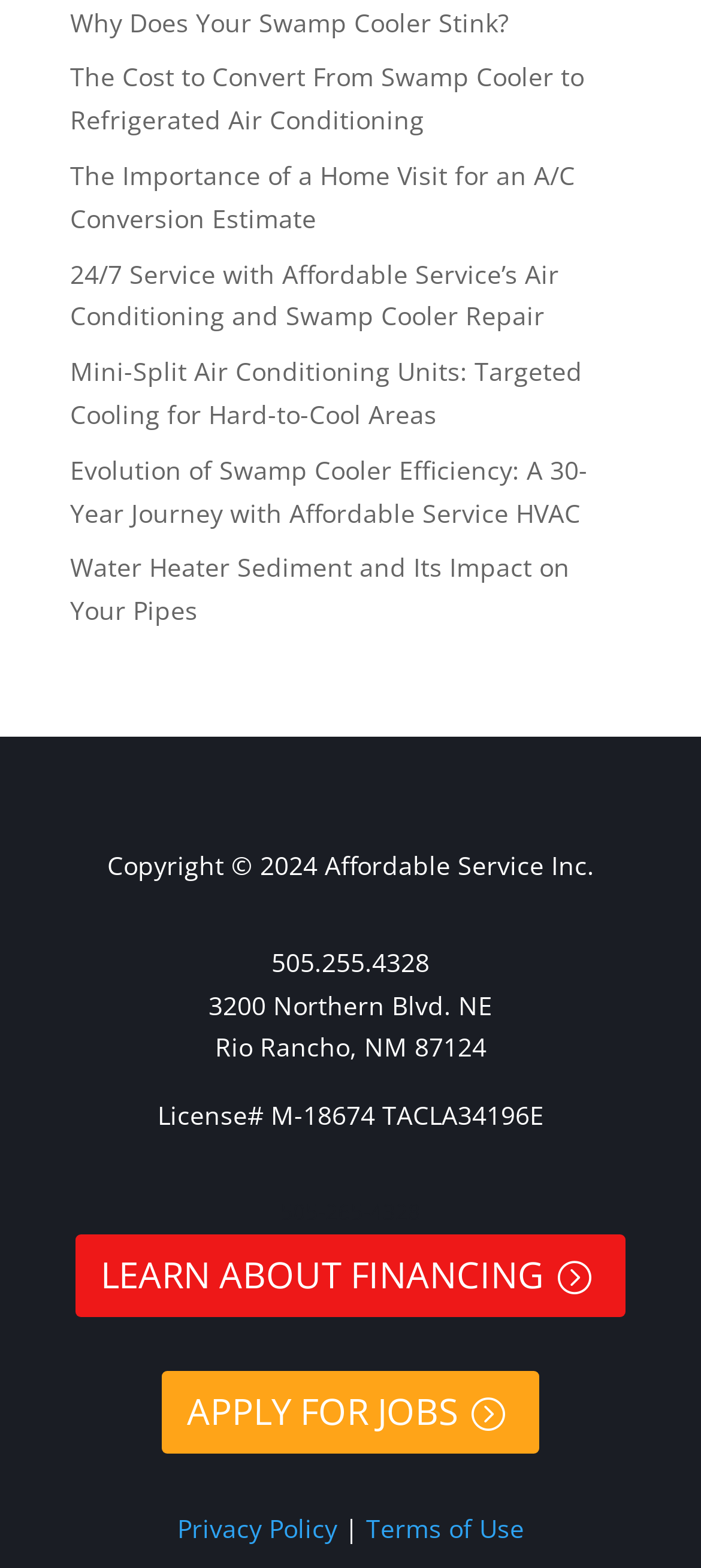Using the webpage screenshot and the element description Share on LinkedIn, determine the bounding box coordinates. Specify the coordinates in the format (top-left x, top-left y, bottom-right x, bottom-right y) with values ranging from 0 to 1.

None